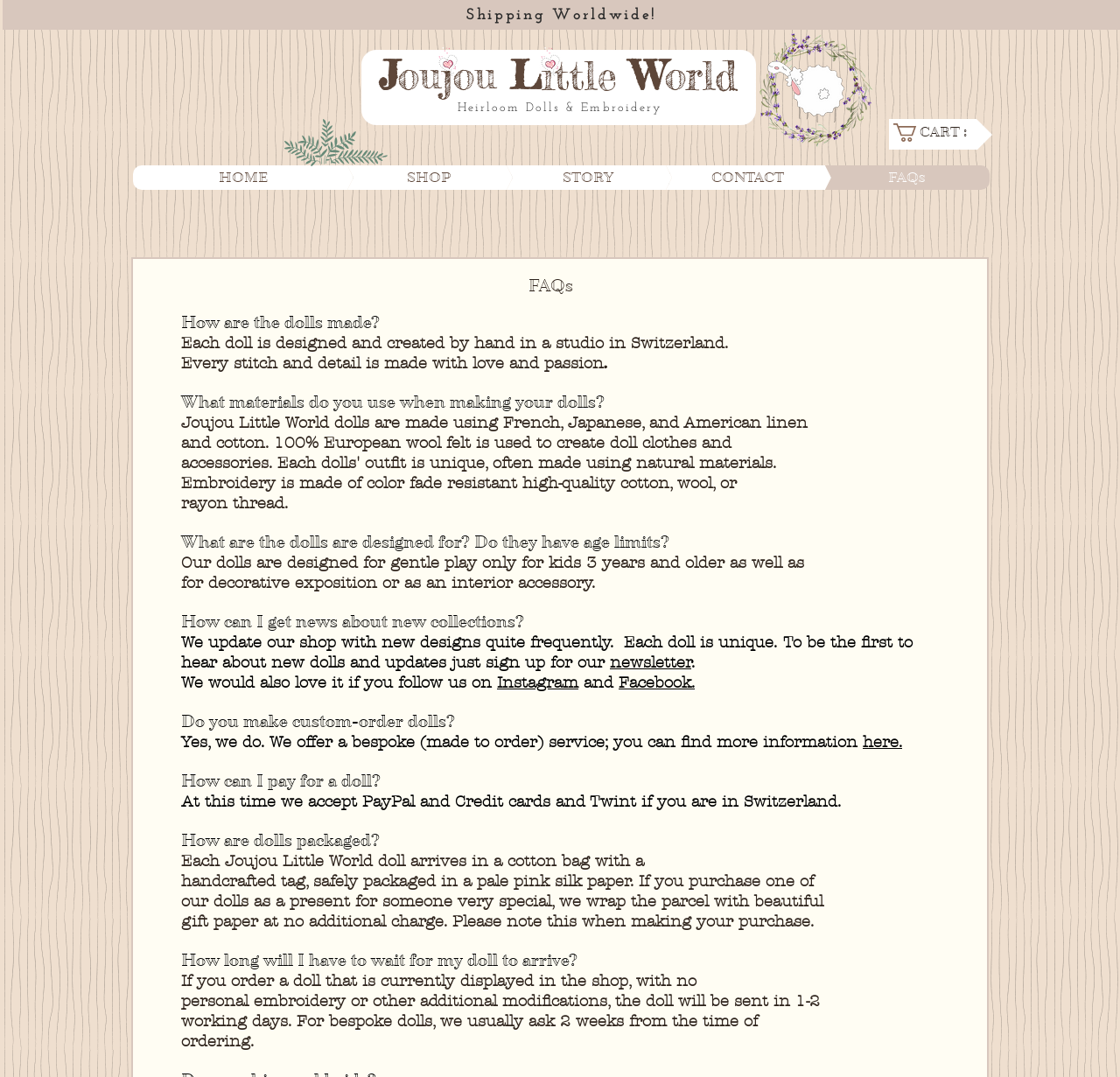Please examine the image and answer the question with a detailed explanation:
What is the packaging of the dolls?

The webpage states that each Joujou Little World doll arrives in a cotton bag with a handcrafted tag, safely packaged in a pale pink silk paper, and if purchased as a gift, the parcel is wrapped with beautiful gift paper at no additional charge.